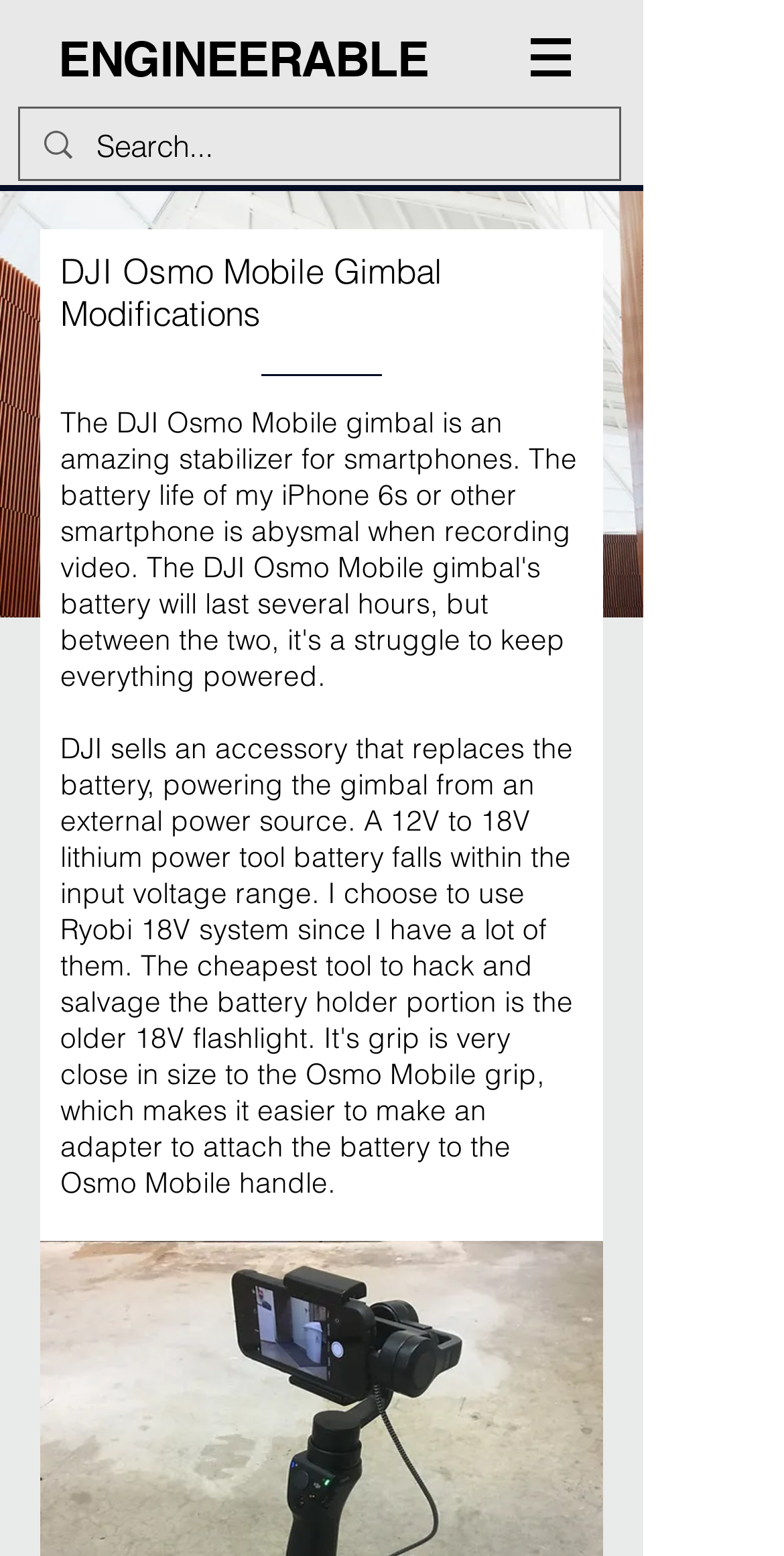Is there a navigation menu on the website?
Using the image, answer in one word or phrase.

Yes